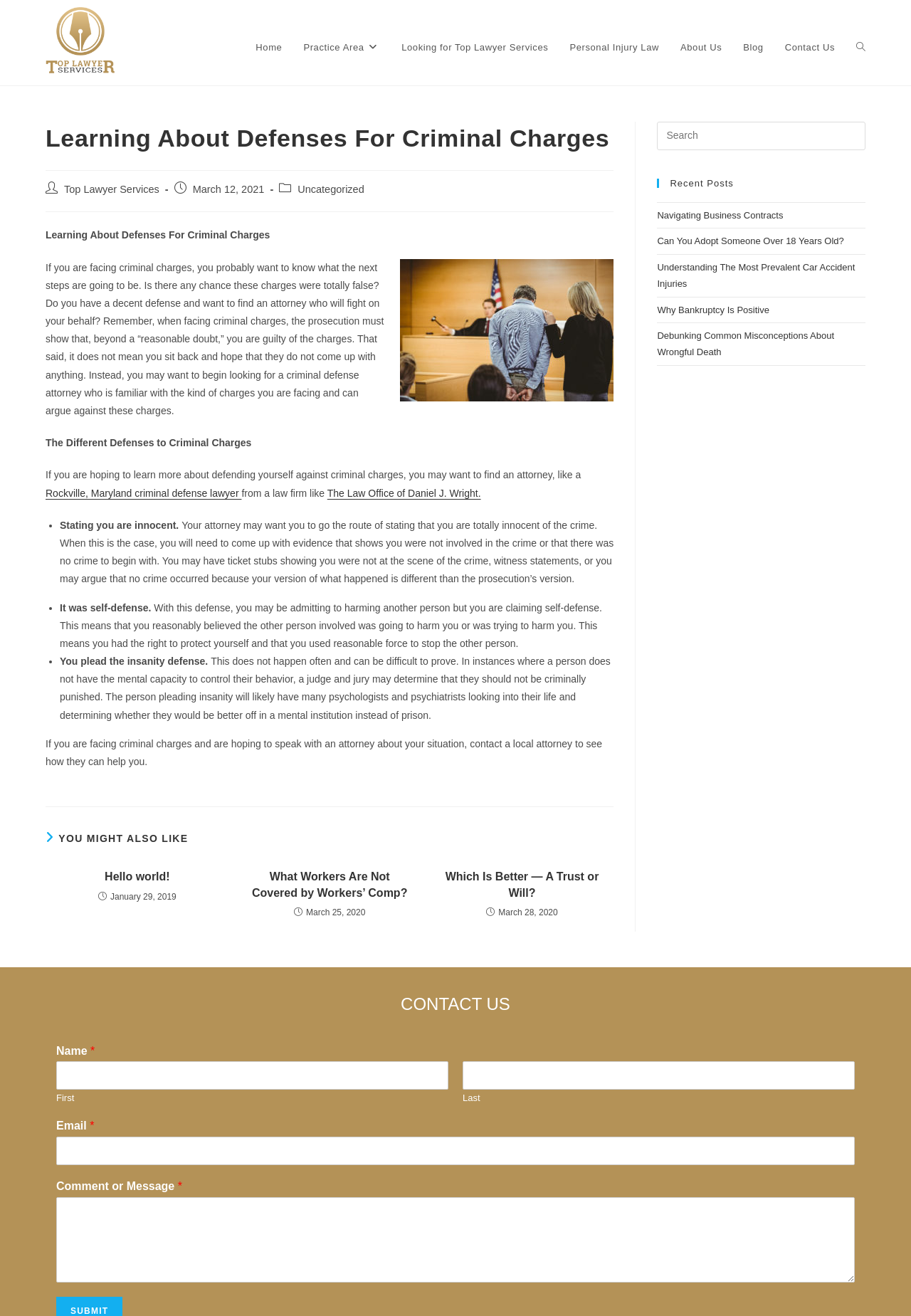Please identify the bounding box coordinates of the element on the webpage that should be clicked to follow this instruction: "Read more about 'Learning About Defenses For Criminal Charges'". The bounding box coordinates should be given as four float numbers between 0 and 1, formatted as [left, top, right, bottom].

[0.05, 0.174, 0.296, 0.183]